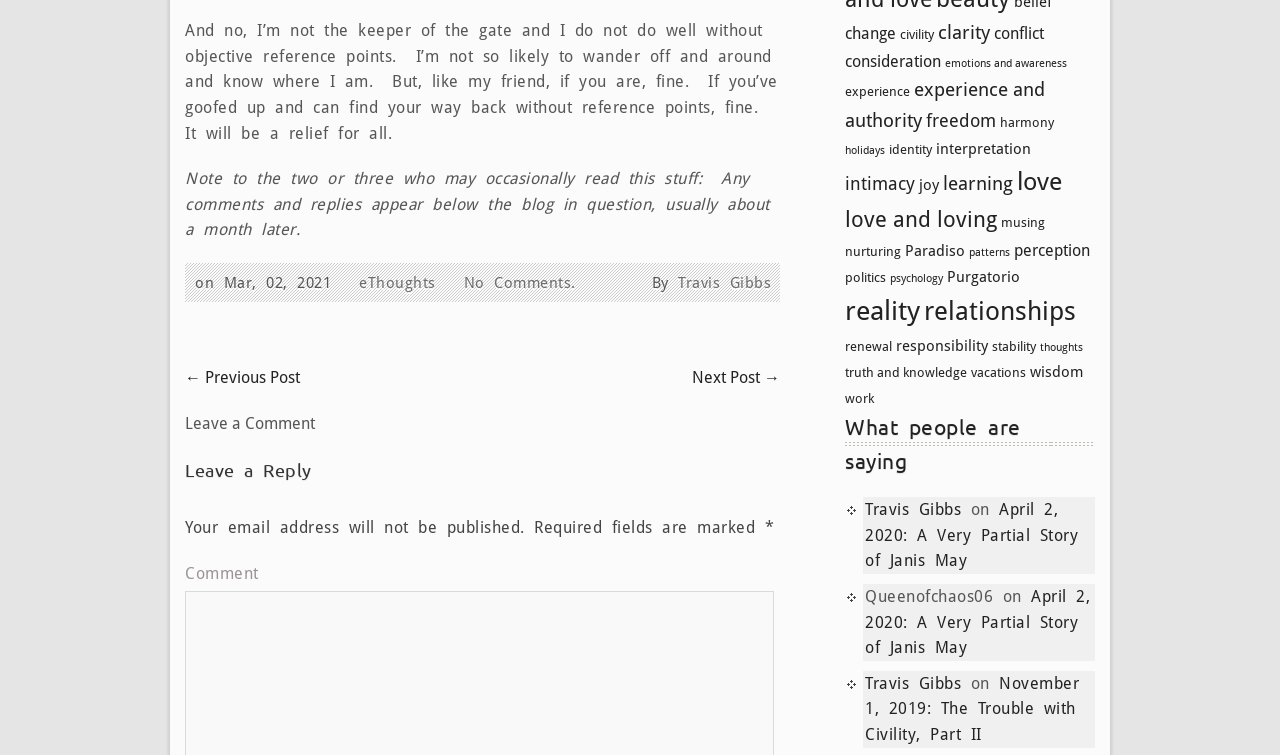How many comments are there on this blog post?
Based on the image, please offer an in-depth response to the question.

The text 'No Comments.' is a link located below the blog post title, indicating that there are no comments on this post.